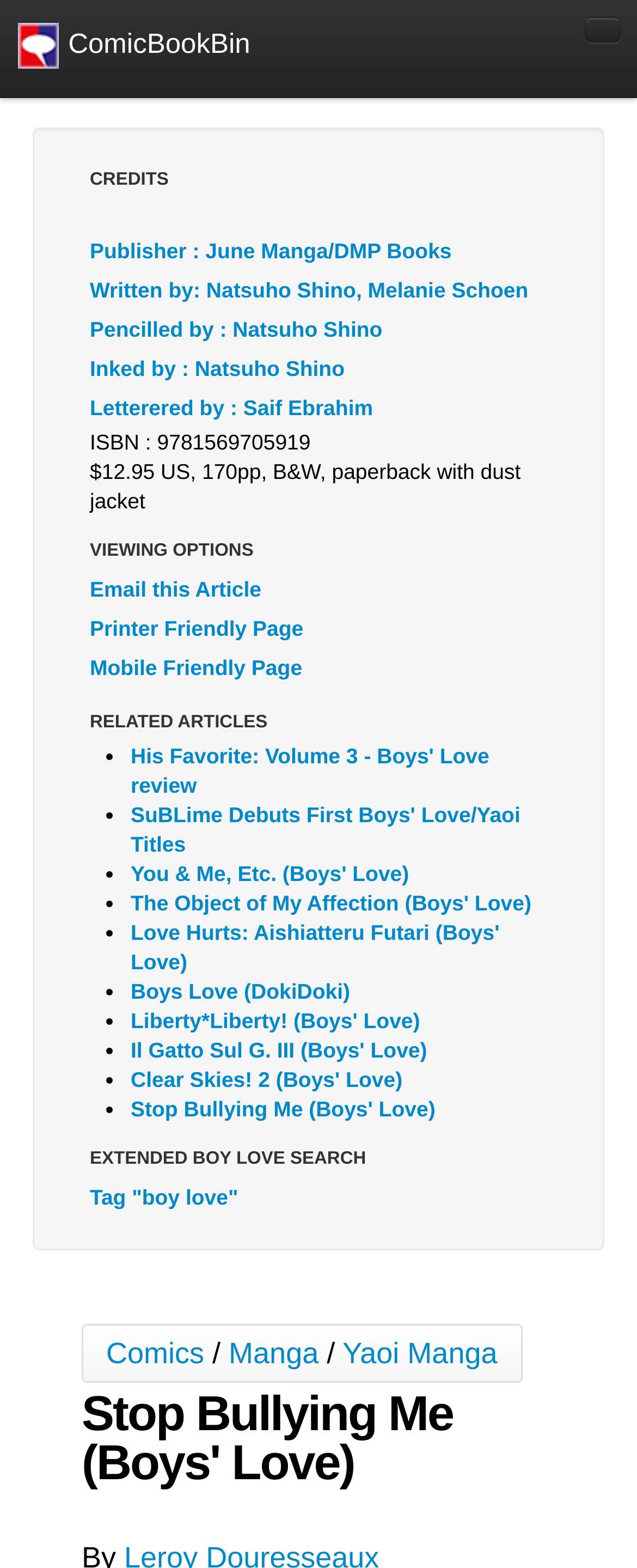Find the bounding box coordinates of the UI element according to this description: "Cult Favorite".

[0.051, 0.448, 0.949, 0.479]